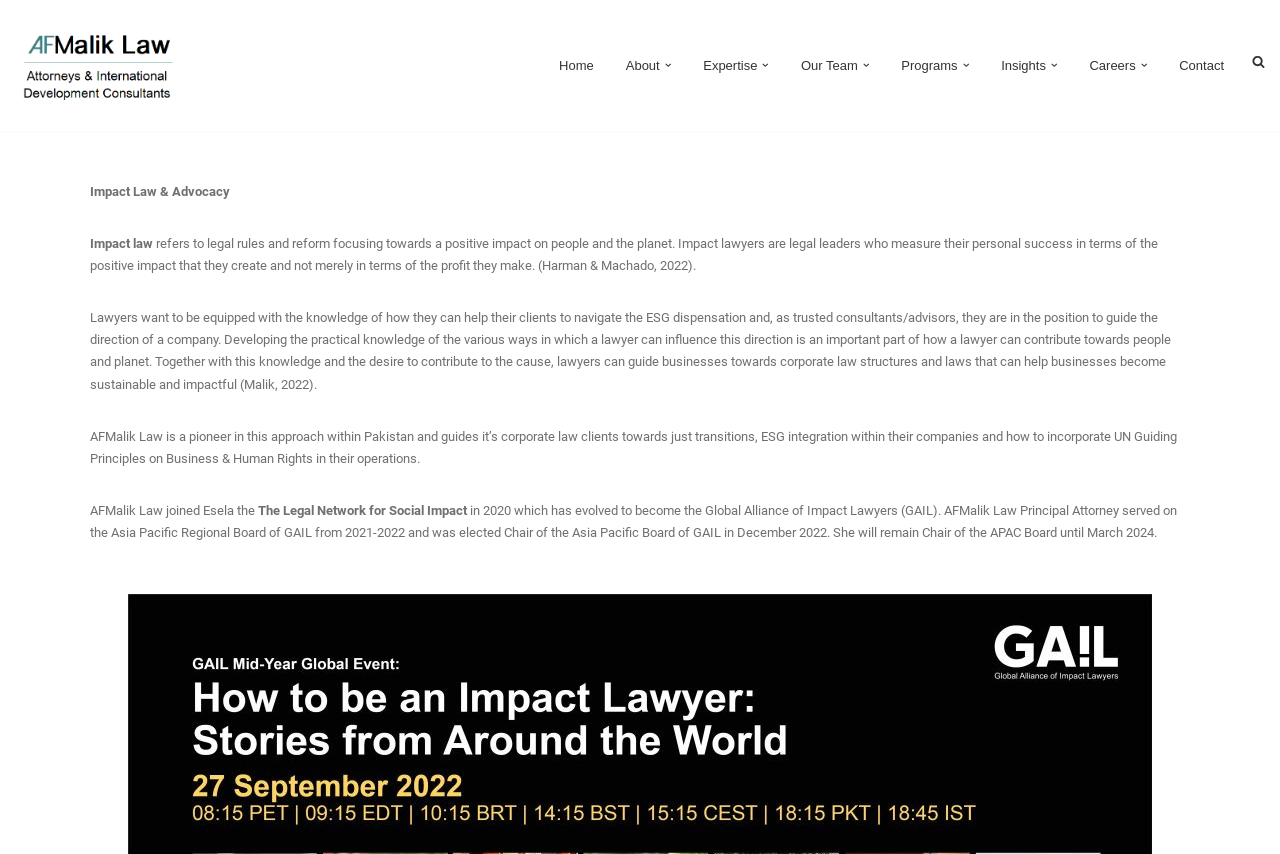Please identify the bounding box coordinates of the element's region that I should click in order to complete the following instruction: "Open the 'About' submenu". The bounding box coordinates consist of four float numbers between 0 and 1, i.e., [left, top, right, bottom].

[0.489, 0.064, 0.515, 0.089]